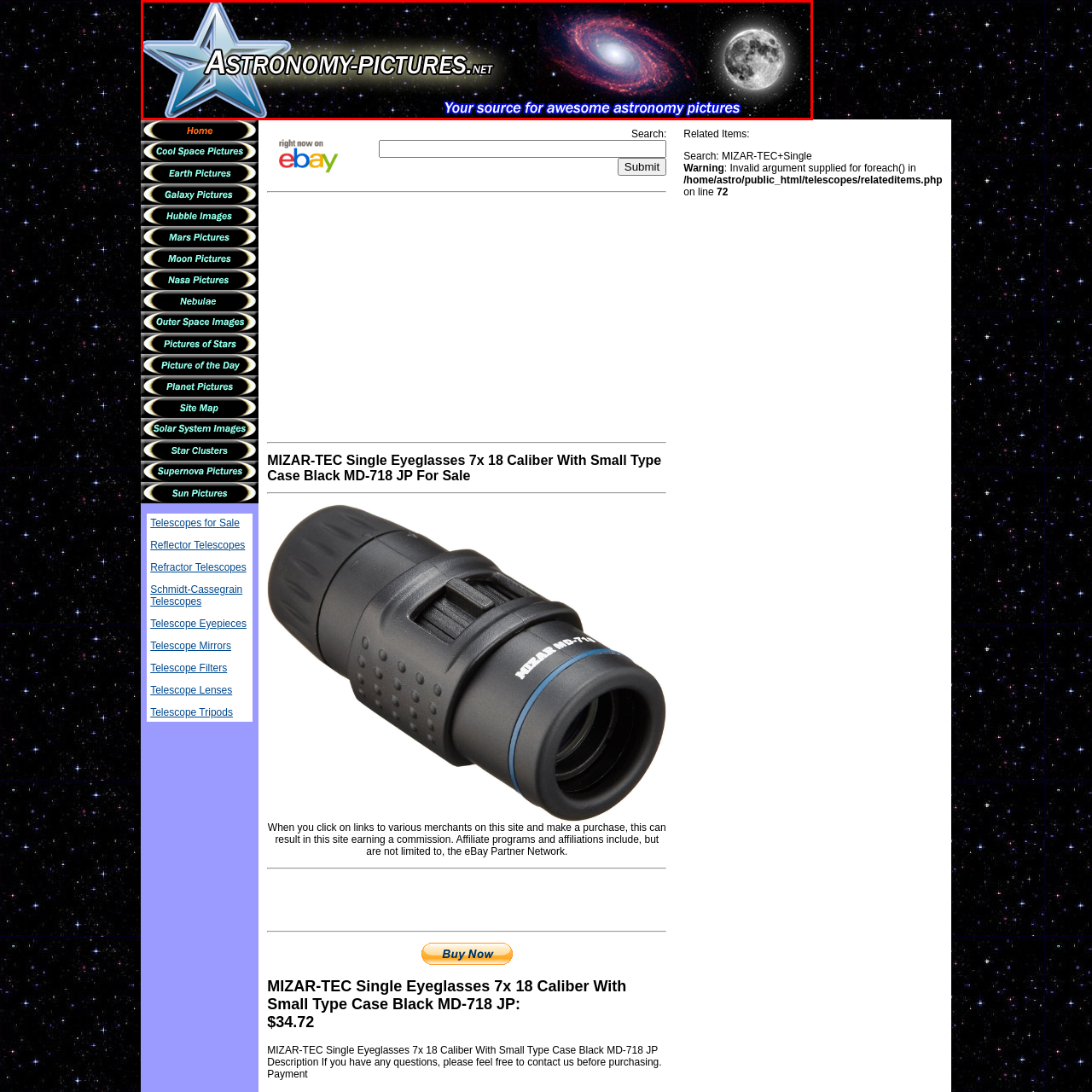What is the focus of the website?
Analyze the image encased by the red bounding box and elaborate on your answer to the question.

The website title 'ASTRONOMY-PICTURES.NET' and the tagline 'Your source for awesome astronomy pictures' clearly convey that the website is focused on astronomy, providing visual content related to space and astronomy.